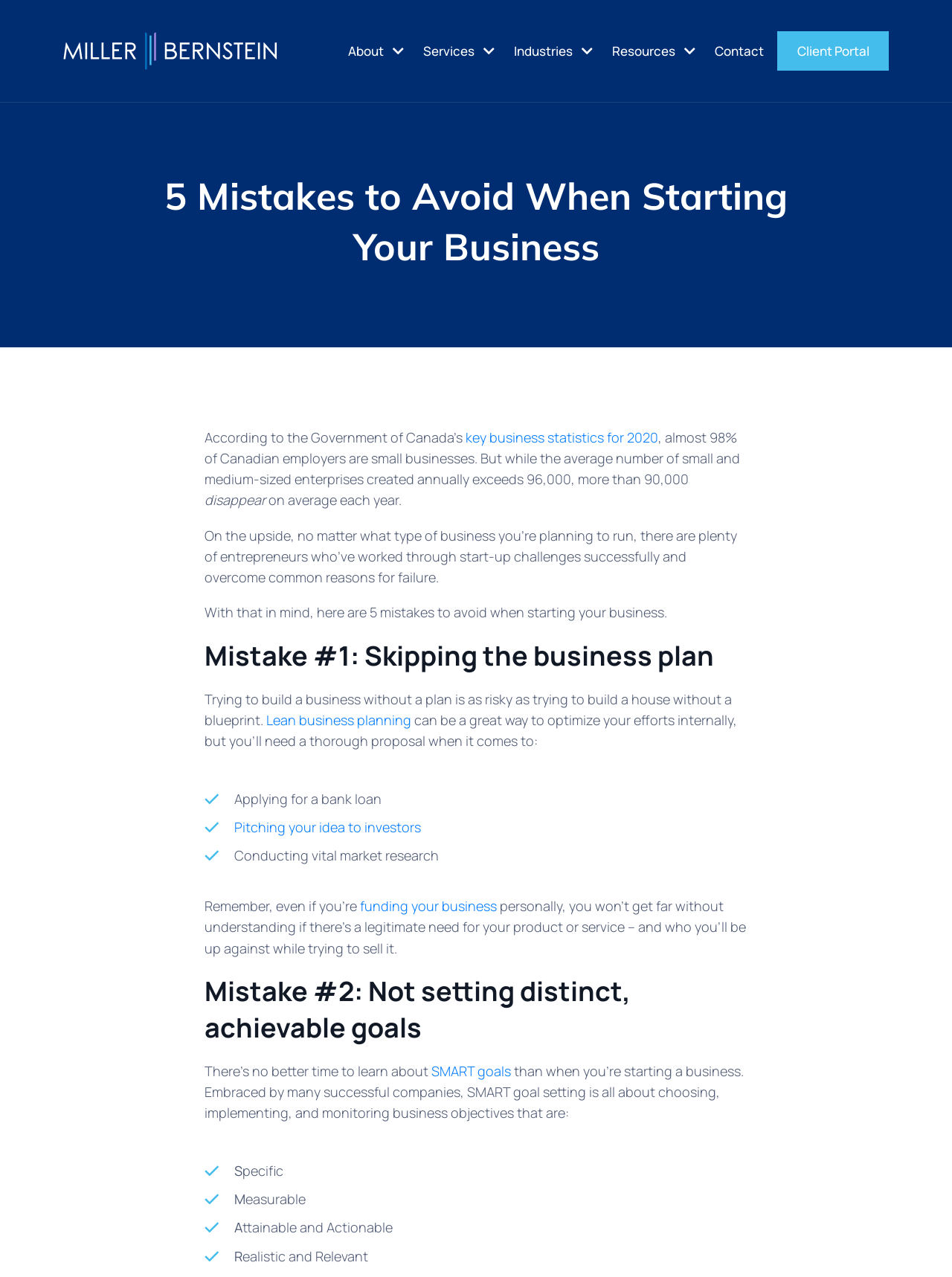Locate the bounding box coordinates of the clickable element to fulfill the following instruction: "Click the 'key business statistics for 2020' link". Provide the coordinates as four float numbers between 0 and 1 in the format [left, top, right, bottom].

[0.489, 0.335, 0.691, 0.349]